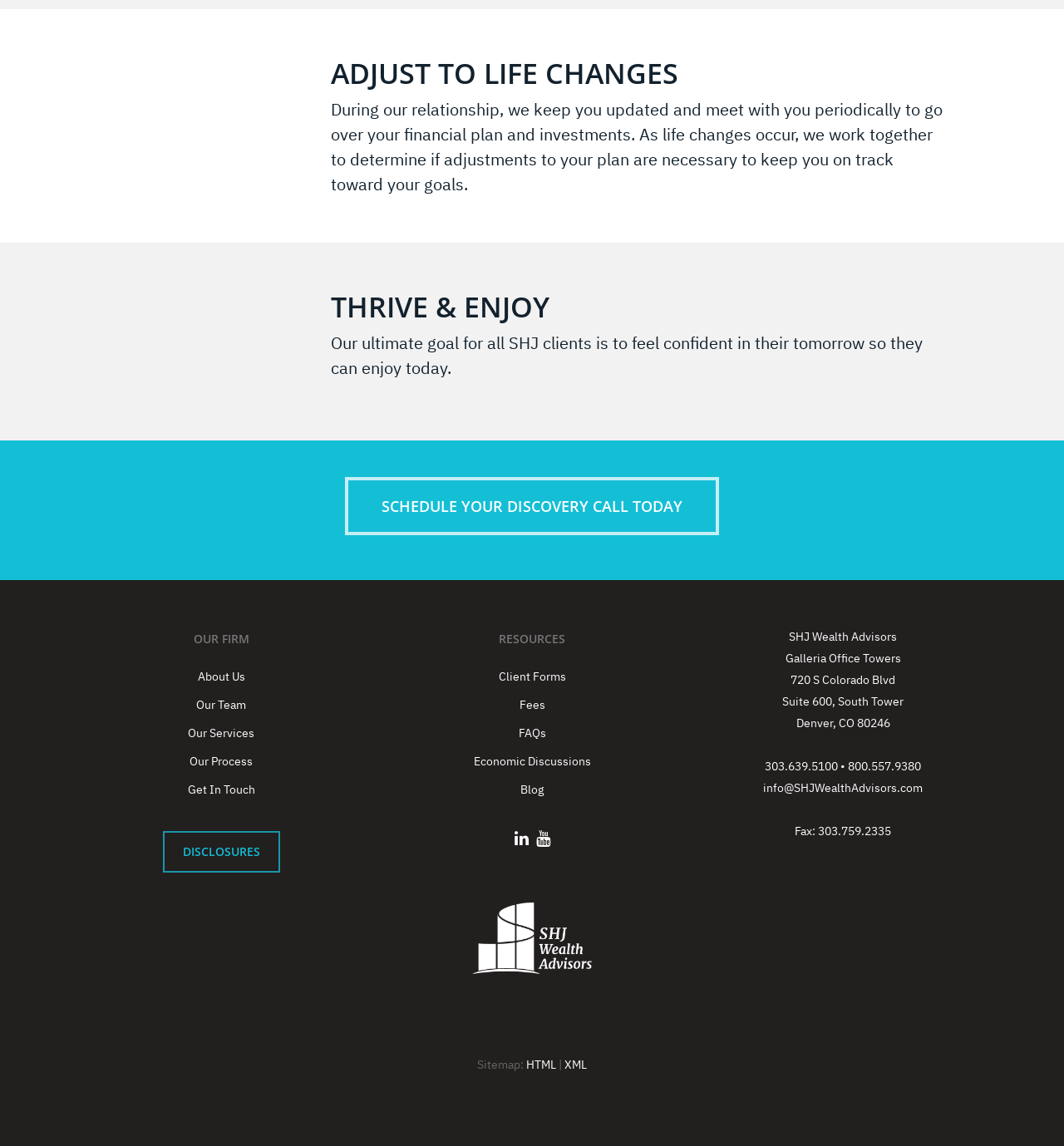Respond with a single word or phrase:
What is the ultimate goal for SHJ clients?

Feel confident in their tomorrow